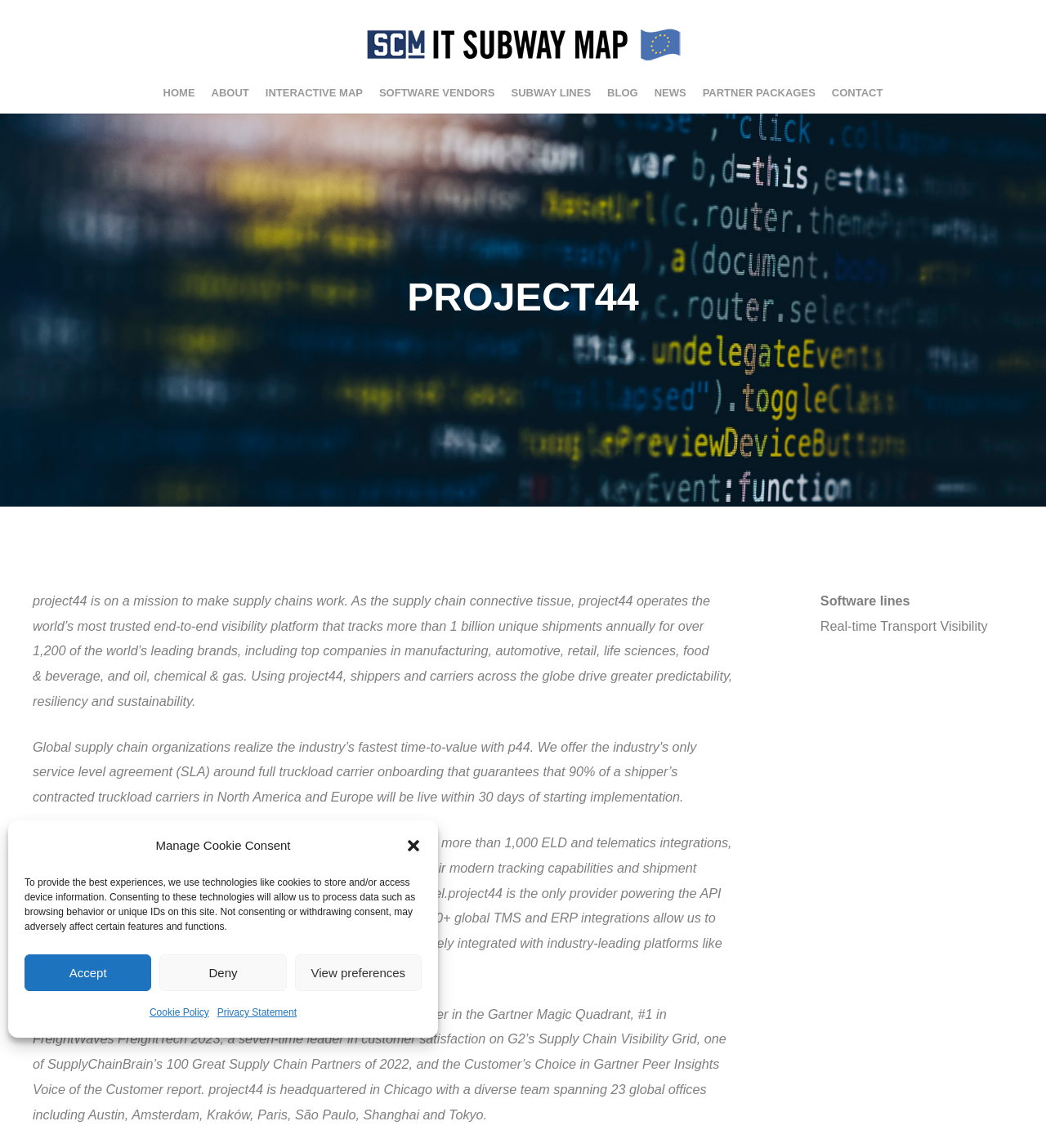Produce a meticulous description of the webpage.

The webpage is about Project44, a company that operates a supply chain visibility platform. At the top of the page, there is a dialog box for managing cookie consent, which includes buttons to accept, deny, or view preferences, as well as links to the cookie policy and privacy statement.

Below the dialog box, there is a heading that reads "IT Subway Map" with a link and an image underneath. The image is likely a visual representation of the subway map.

The main navigation menu is located below the IT Subway Map section, with links to various pages such as Home, About, Interactive Map, Software Vendors, Subway Lines, Blog, News, Partner Packages, and Contact.

The main content of the page is divided into two sections. The first section has a heading that reads "PROJECT44" and includes a paragraph of text that describes the company's mission and services. The text explains that Project44 operates a platform that tracks over 1 billion unique shipments annually for over 1,200 leading brands across various industries.

The second section is located below the first section and includes several blocks of text that provide more information about Project44's services and achievements. There are mentions of the company's global presence, with offices in 23 locations, and its recognition as a leader in the market, including awards and rankings from Gartner, FreightWaves, and G2. The section also includes a heading that reads "Software lines" and a subheading that reads "Real-time Transport Visibility".

Overall, the webpage provides an overview of Project44's services and achievements, with a focus on its supply chain visibility platform and its recognition as a leader in the market.